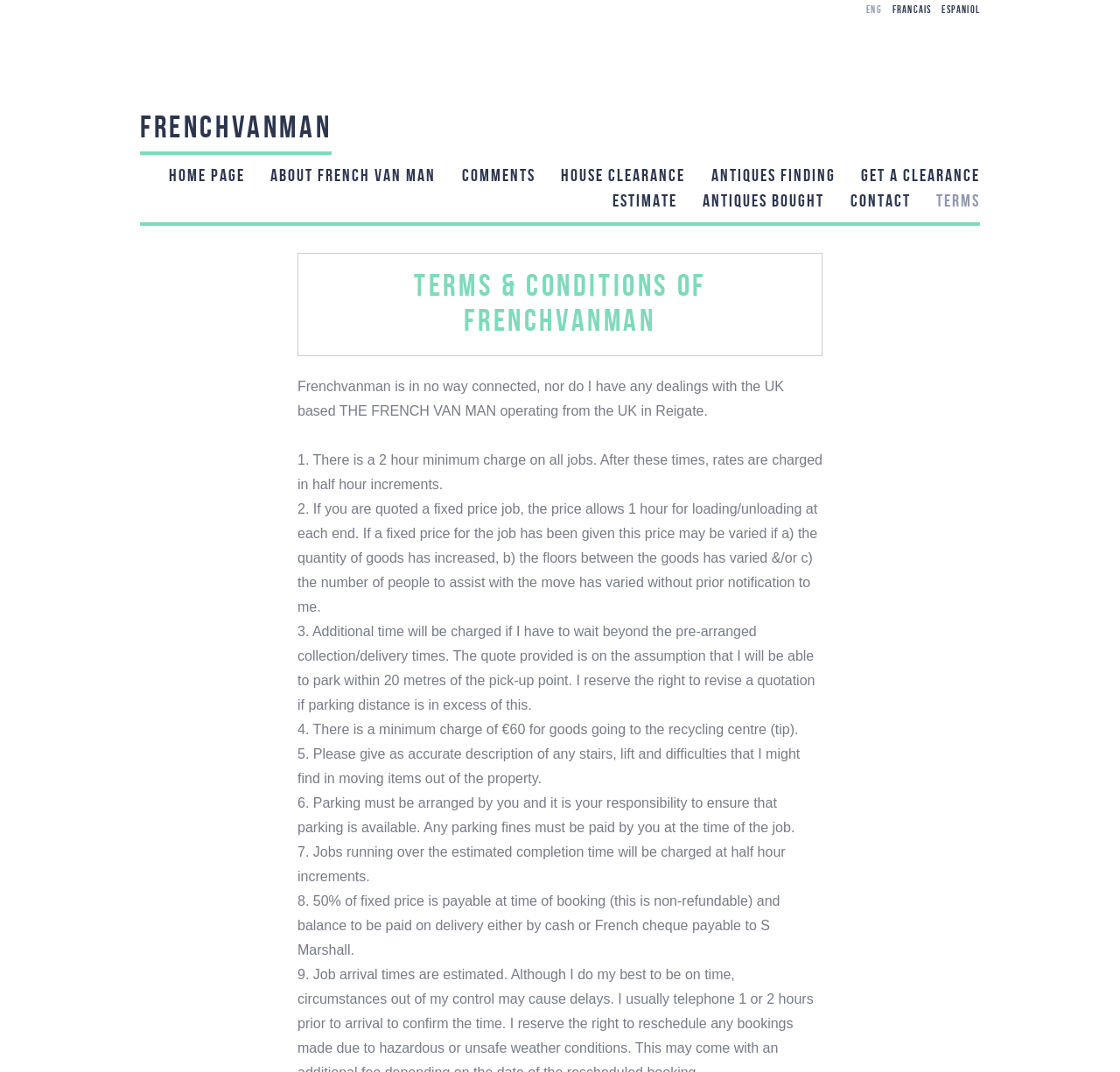Identify the bounding box coordinates for the element that needs to be clicked to fulfill this instruction: "Search KrebsOnSecurity". Provide the coordinates in the format of four float numbers between 0 and 1: [left, top, right, bottom].

None